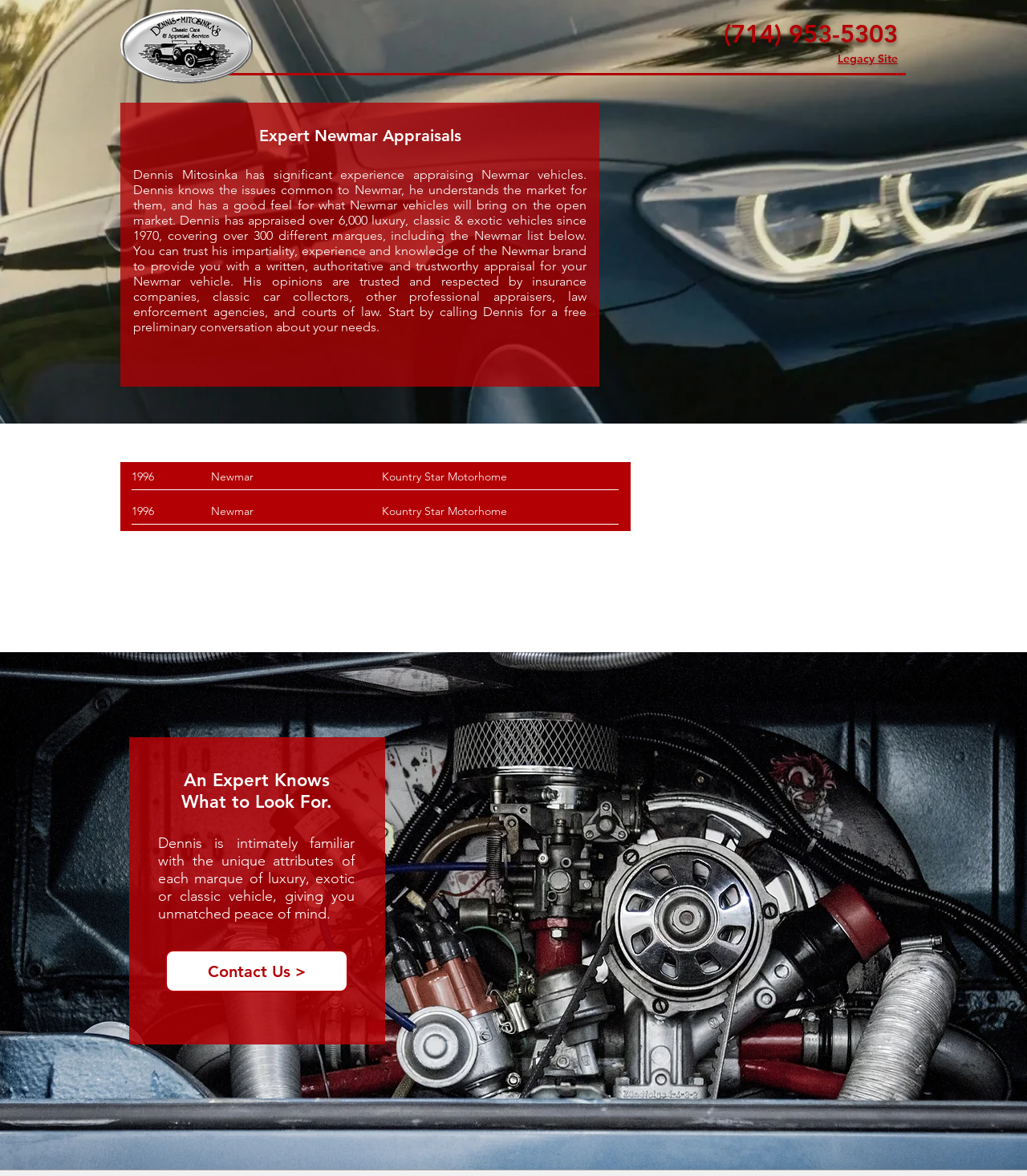Answer the question briefly using a single word or phrase: 
What is the profession of Dennis?

Appraiser